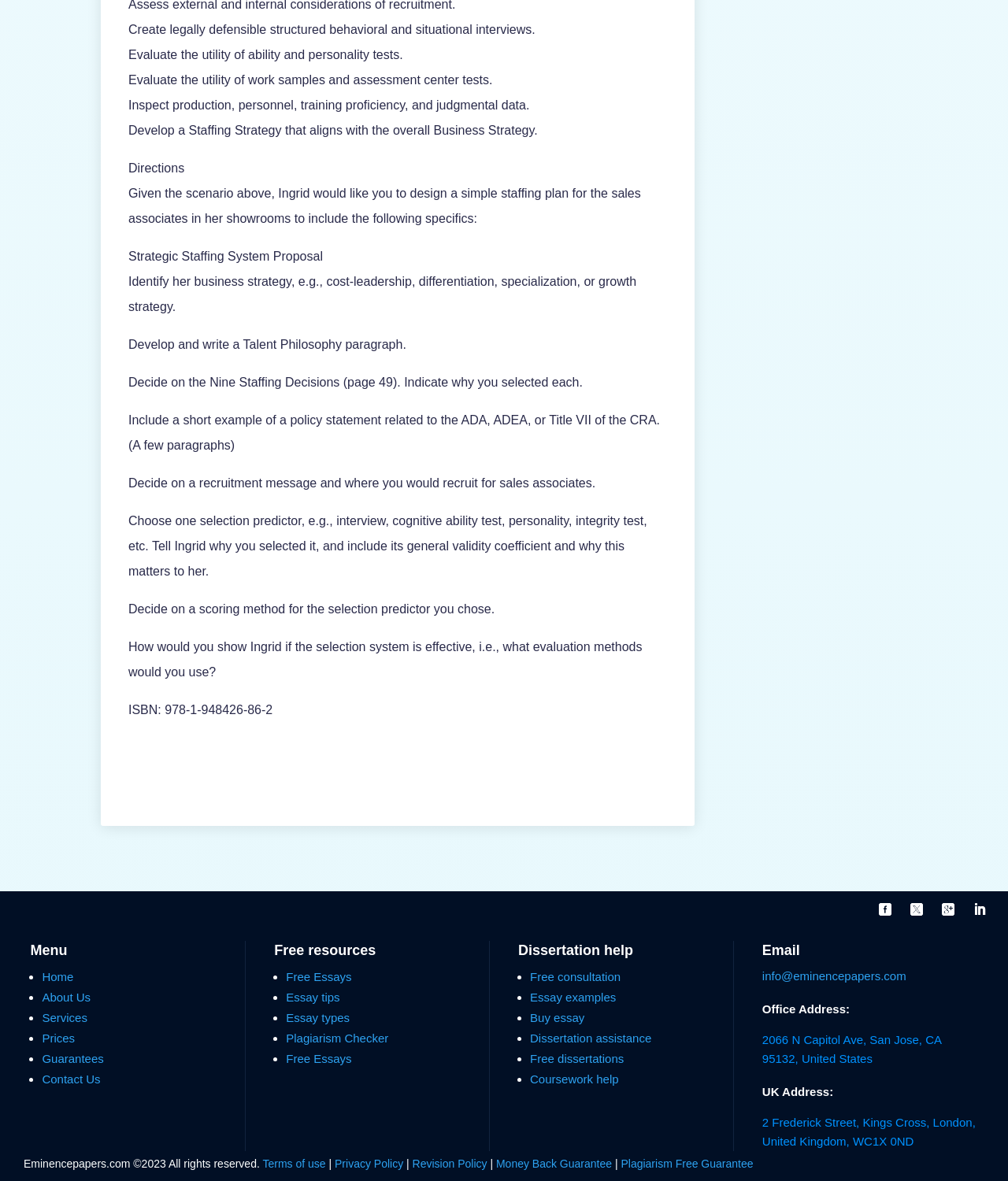Identify the bounding box for the UI element described as: "Contact". Ensure the coordinates are four float numbers between 0 and 1, formatted as [left, top, right, bottom].

None